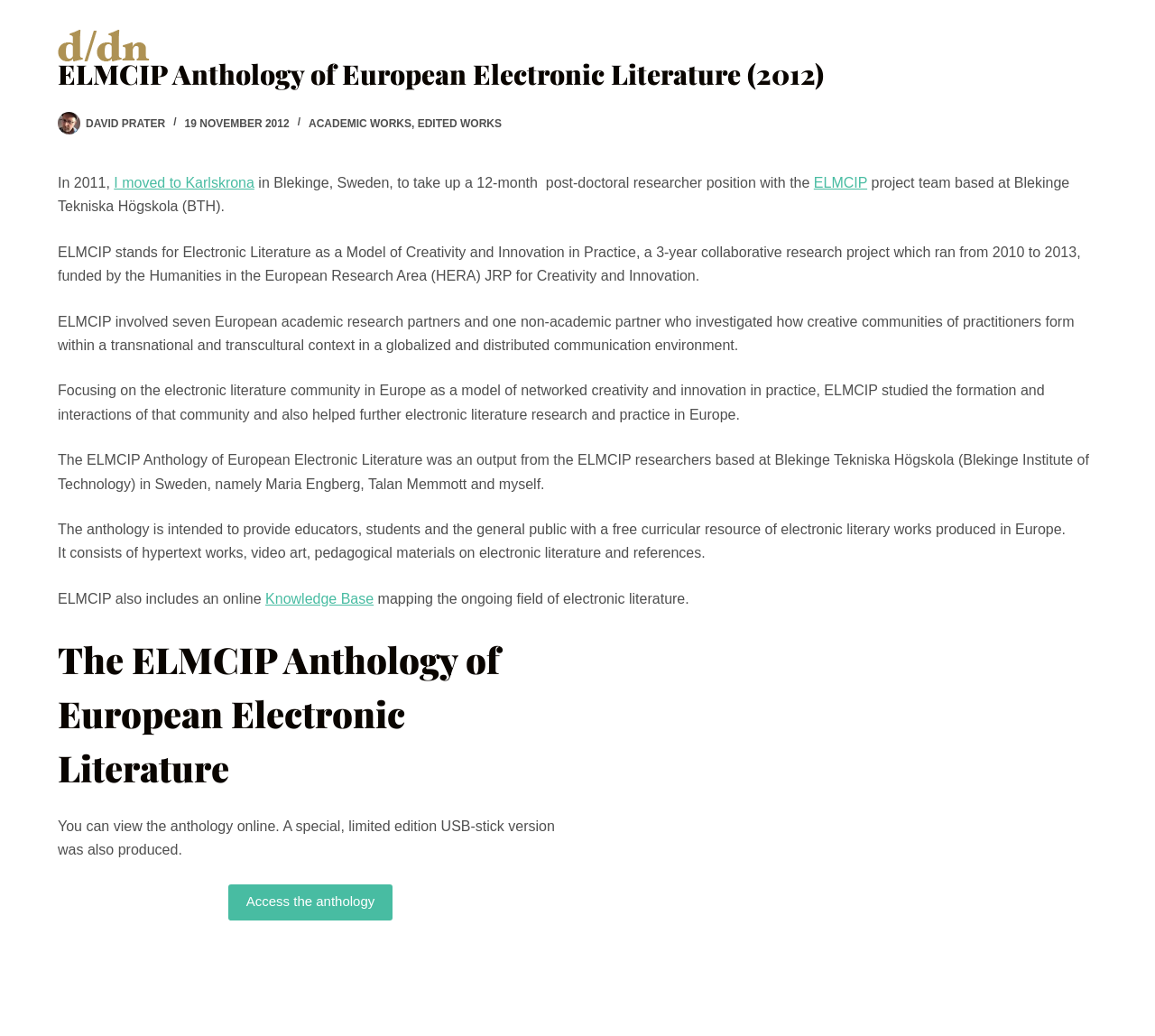Locate the bounding box coordinates of the clickable region necessary to complete the following instruction: "Visit Bremer Baumwollbörse". Provide the coordinates in the format of four float numbers between 0 and 1, i.e., [left, top, right, bottom].

None